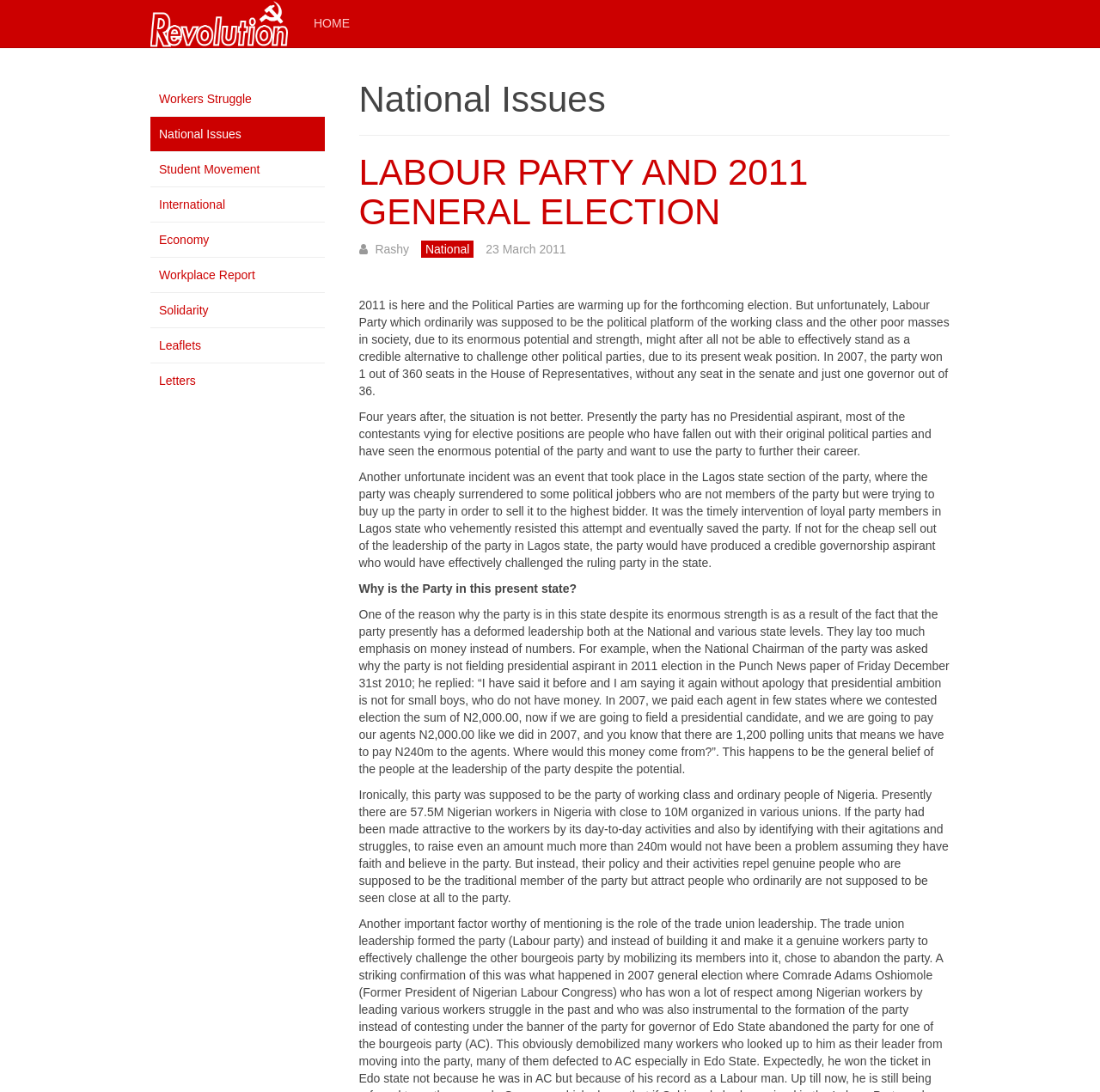Identify the bounding box coordinates of the element that should be clicked to fulfill this task: "Click on the 'Workers Struggle' link". The coordinates should be provided as four float numbers between 0 and 1, i.e., [left, top, right, bottom].

[0.137, 0.075, 0.295, 0.106]